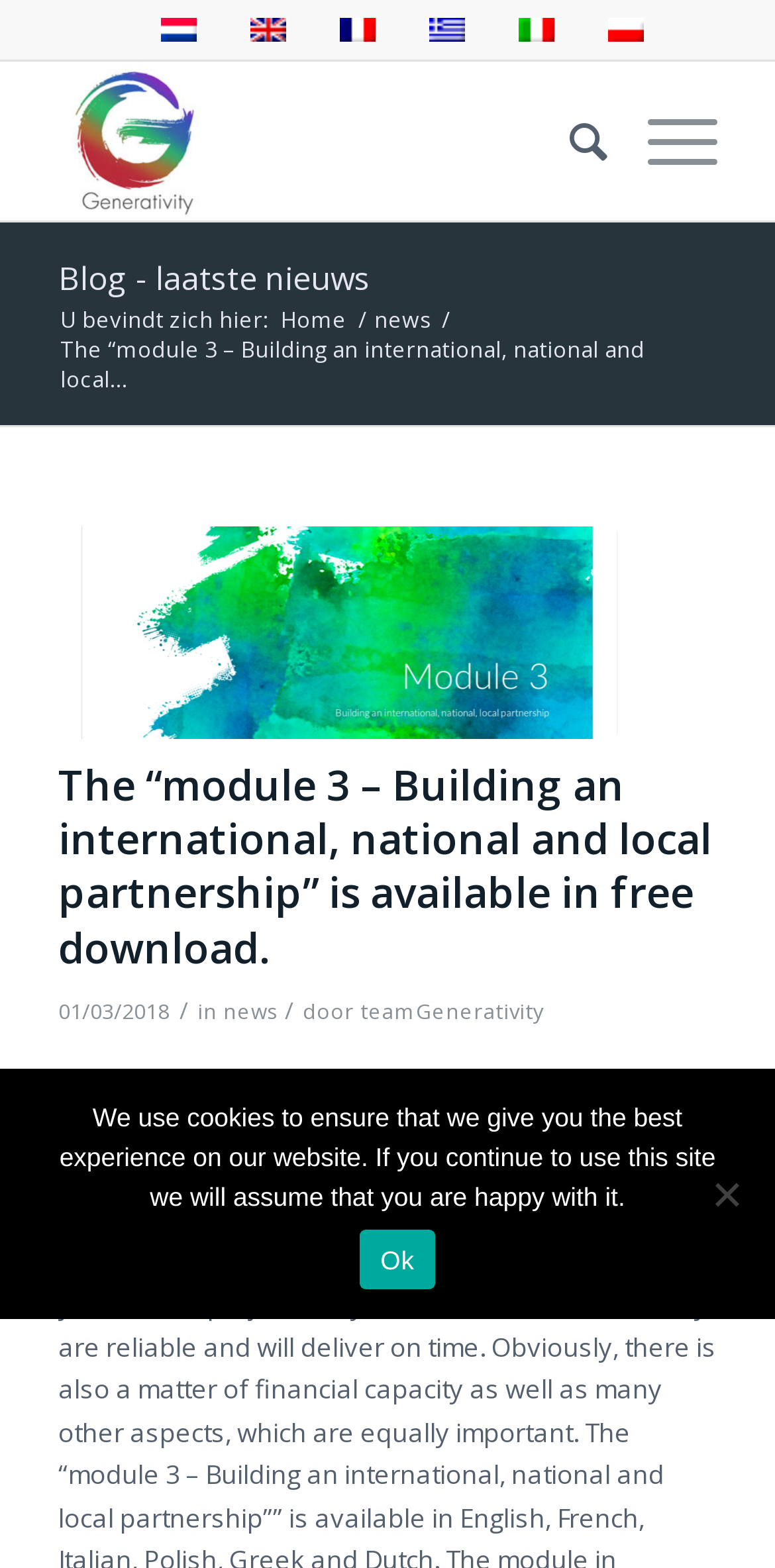Given the description "English	Engels	en", provide the bounding box coordinates of the corresponding UI element.

[0.321, 0.01, 0.372, 0.029]